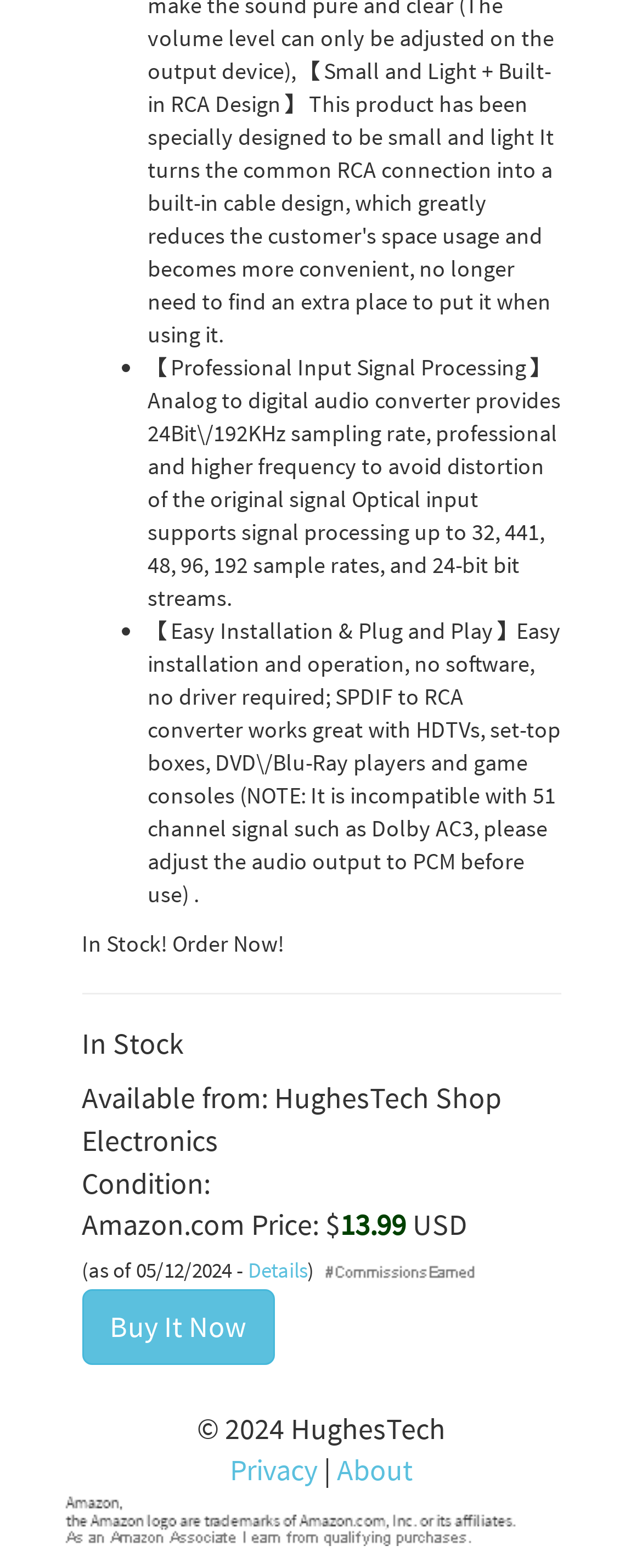Give a one-word or short-phrase answer to the following question: 
What is the price of the product?

$13.99